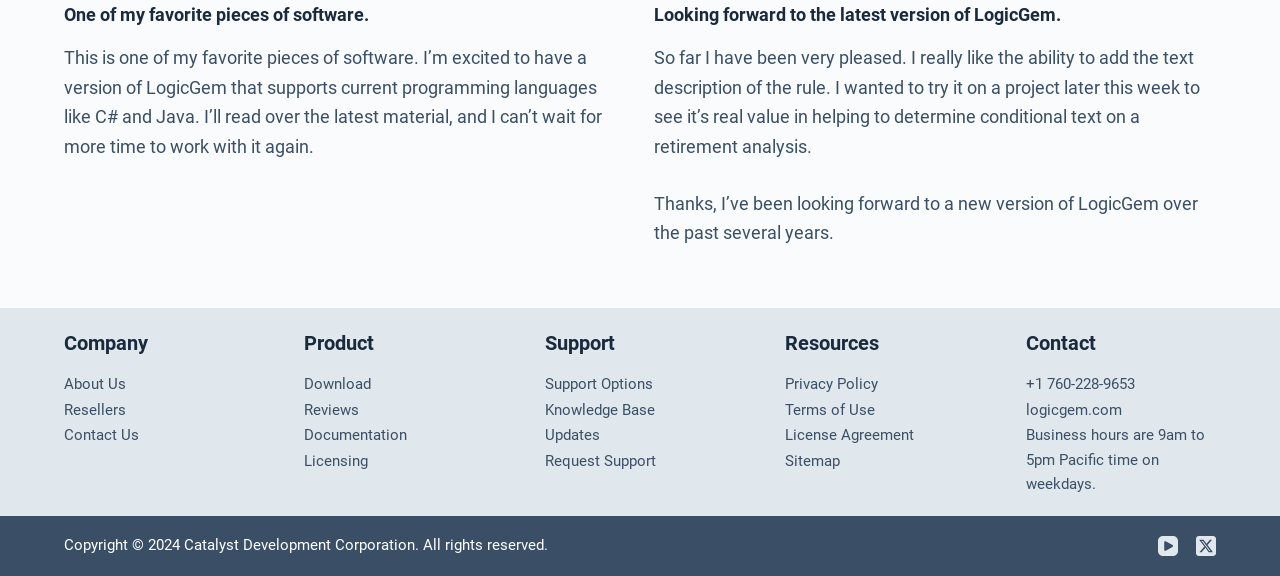Determine the bounding box coordinates of the area to click in order to meet this instruction: "Read the reviews".

[0.238, 0.696, 0.281, 0.727]